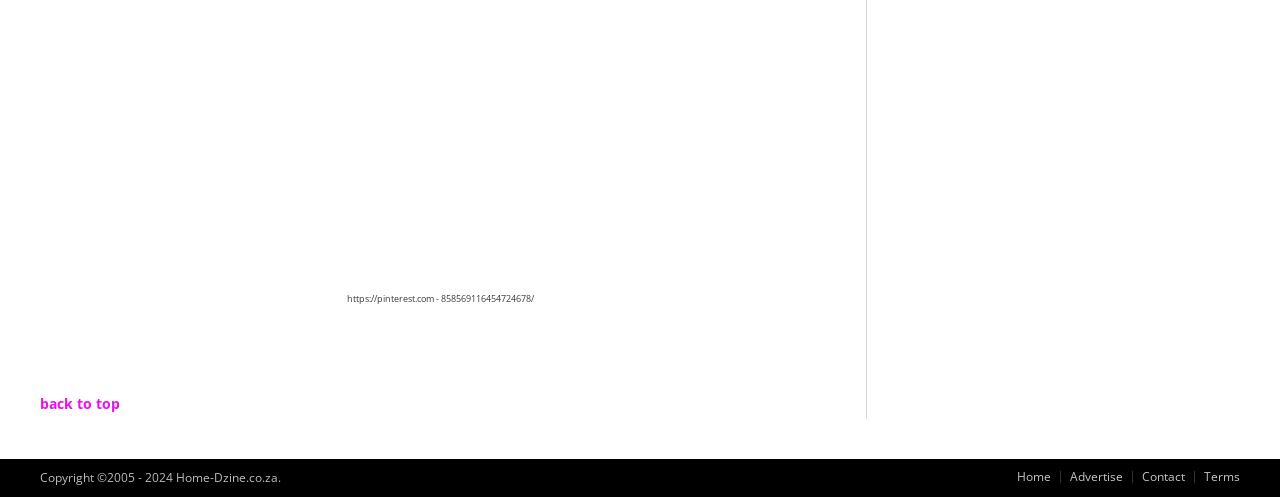How many links are at the bottom of the webpage?
Answer the question based on the image using a single word or a brief phrase.

4